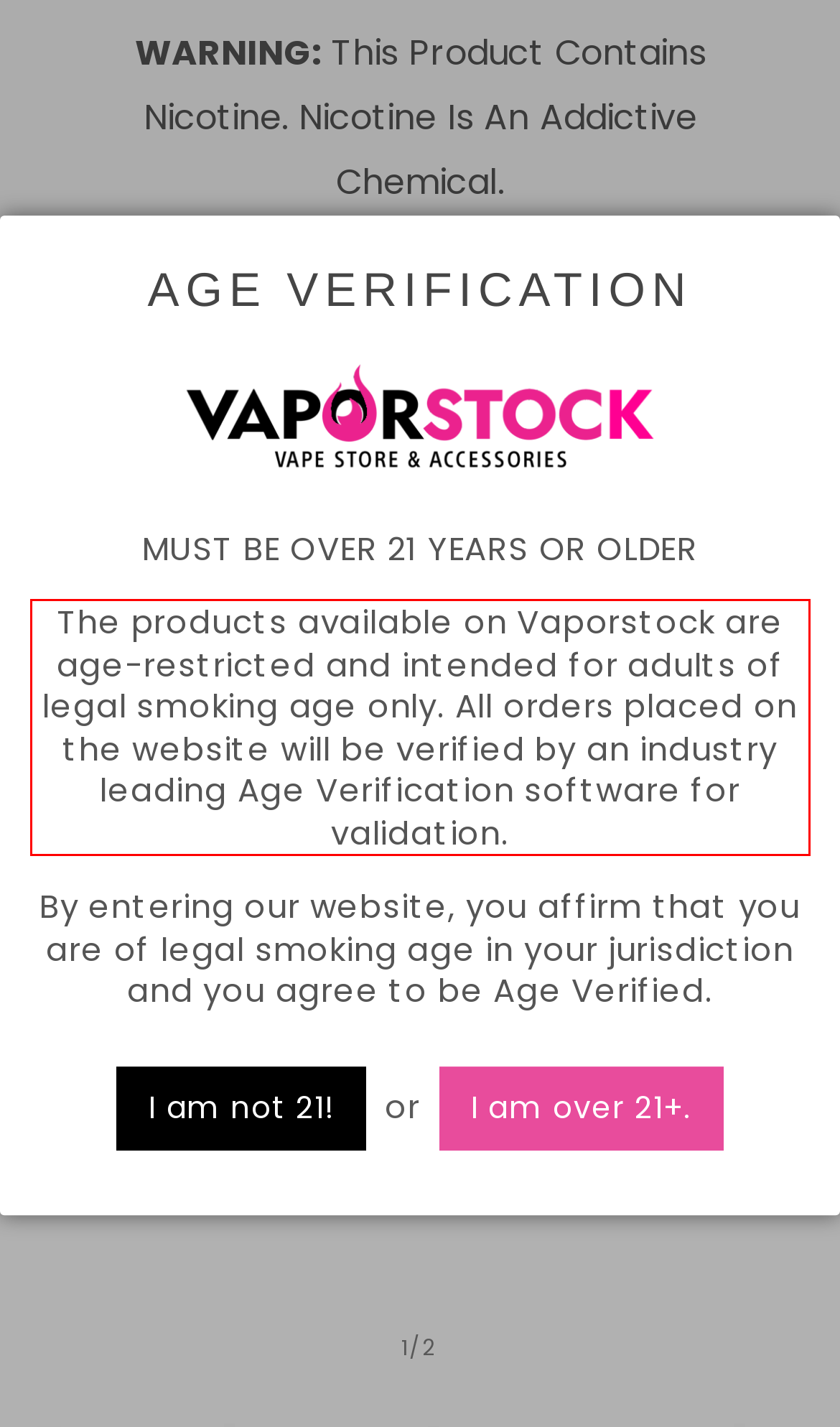You have a screenshot of a webpage with a UI element highlighted by a red bounding box. Use OCR to obtain the text within this highlighted area.

The products available on Vaporstock are age-restricted and intended for adults of legal smoking age only. All orders placed on the website will be verified by an industry leading Age Verification software for validation.